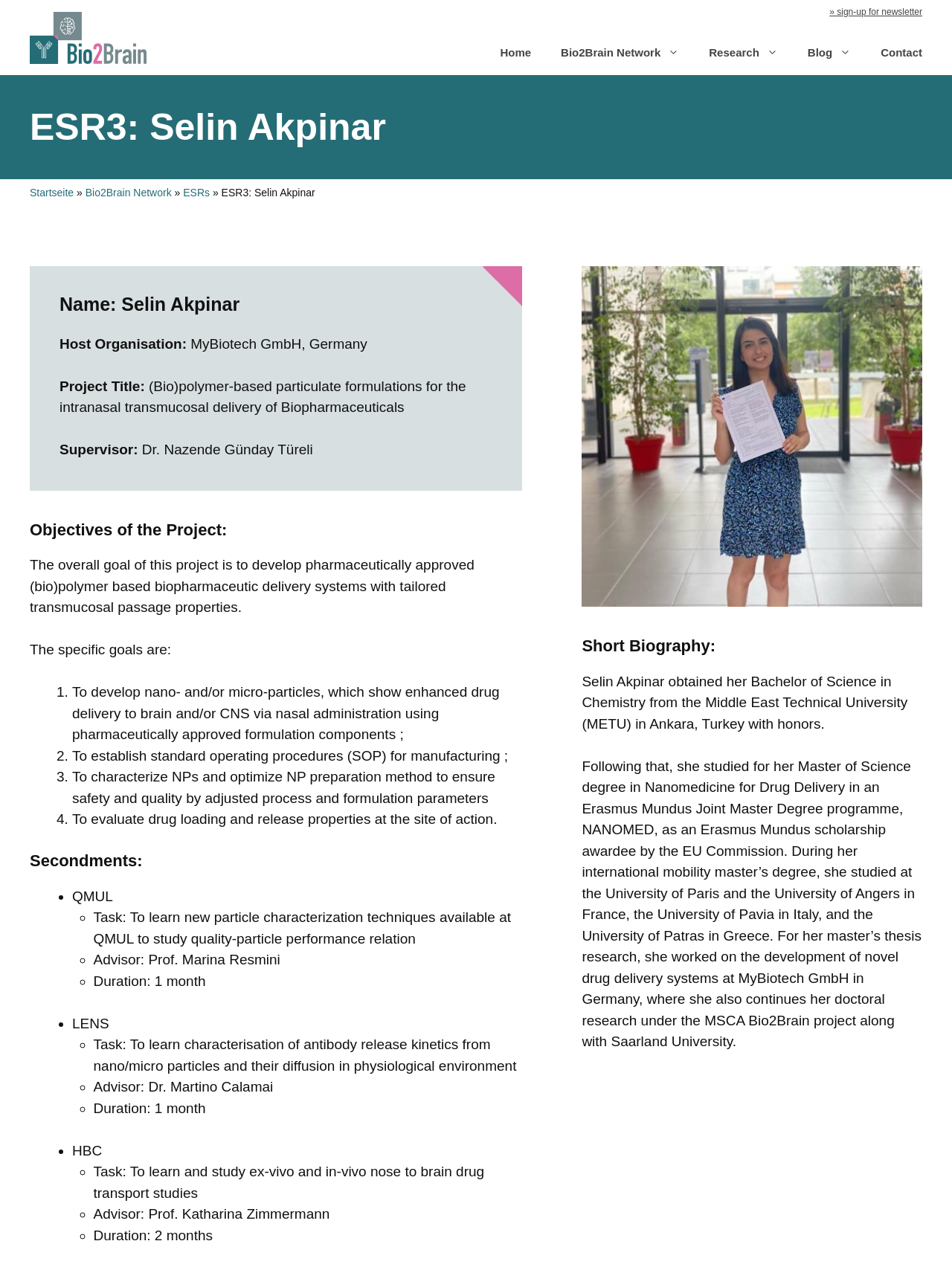Specify the bounding box coordinates of the area to click in order to follow the given instruction: "Click on the 'sign-up for newsletter' link."

[0.871, 0.005, 0.969, 0.013]